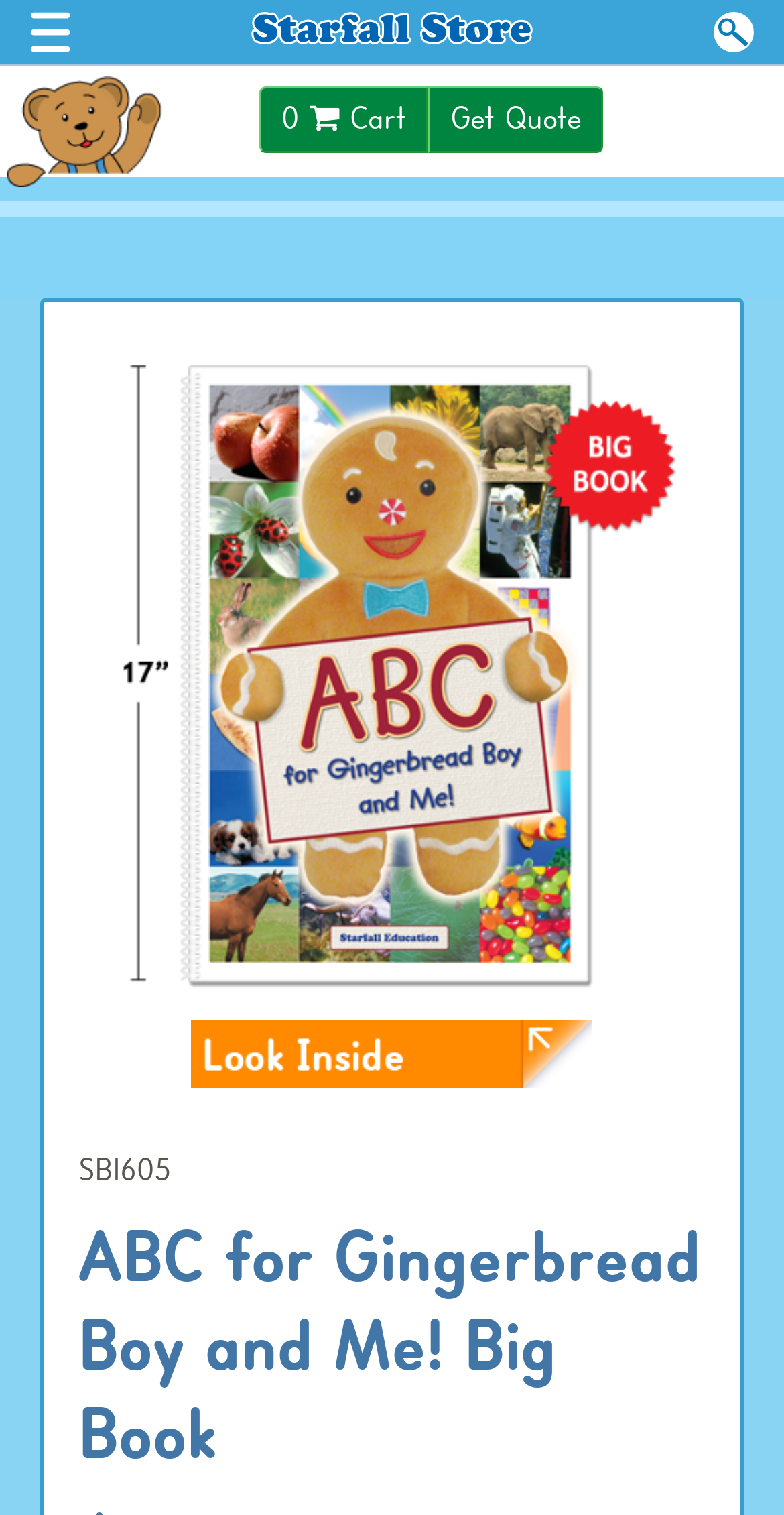Analyze and describe the webpage in a detailed narrative.

This webpage is an online store for educational materials, specifically showcasing a product called "ABC for Gingerbread Boy and Me! Big Book" for early childhood education. 

At the top left corner, there is a Starfall store logo, which is a clickable link. Next to it, there is a small image, and below that, a text displaying a price of $0.00. 

On the top right corner, there are three links: "0 Cart" with a shopping cart icon, "Get Quote", and a search icon. 

The main content of the page is a detailed view of the product, "ABC for Gingerbread Boy and Me! Big Book", which is a large image taking up most of the page. Below the image, there is a "look inside popup icon" and a product code "SB1605" displayed. 

The product title "ABC for Gingerbread Boy and Me! Big Book" is a heading at the bottom of the page.